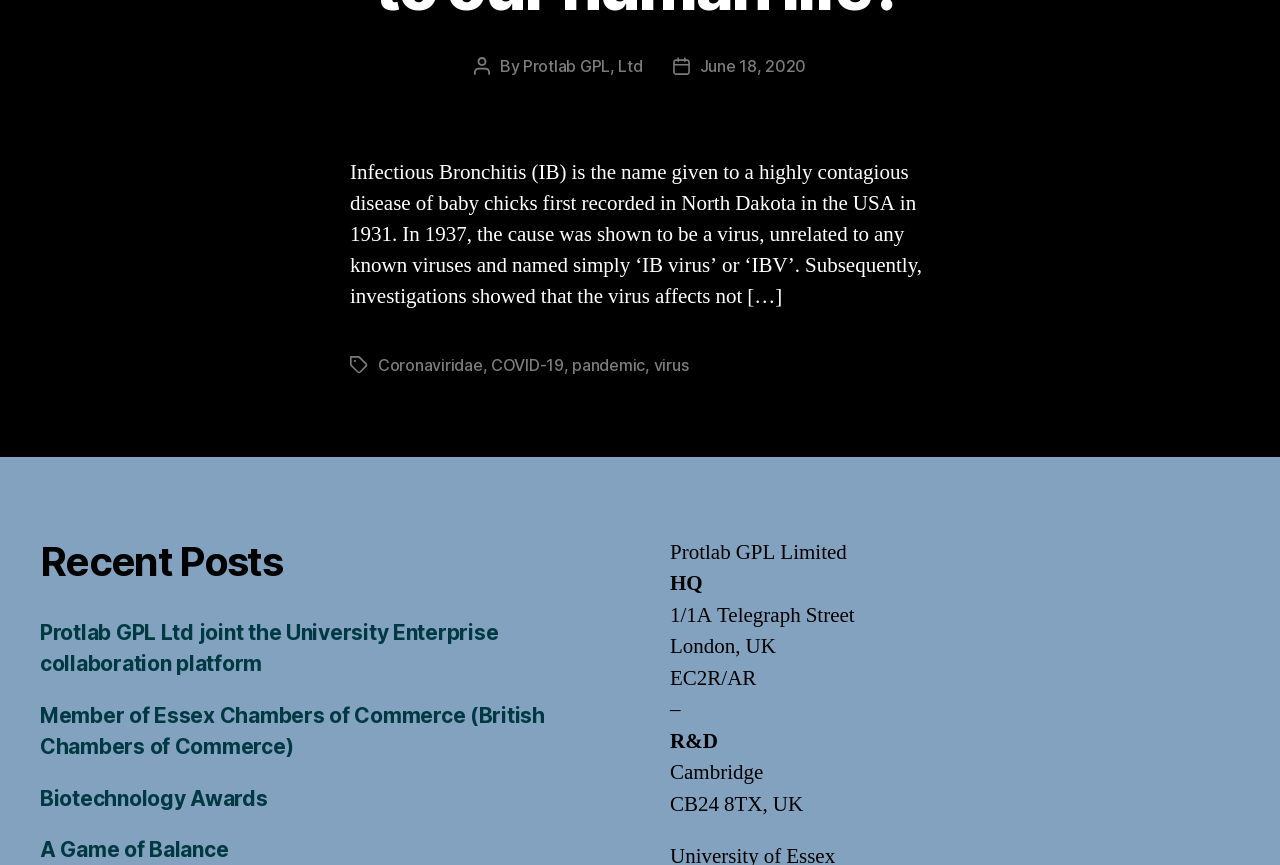Please identify the bounding box coordinates of the area that needs to be clicked to fulfill the following instruction: "Search for something."

None